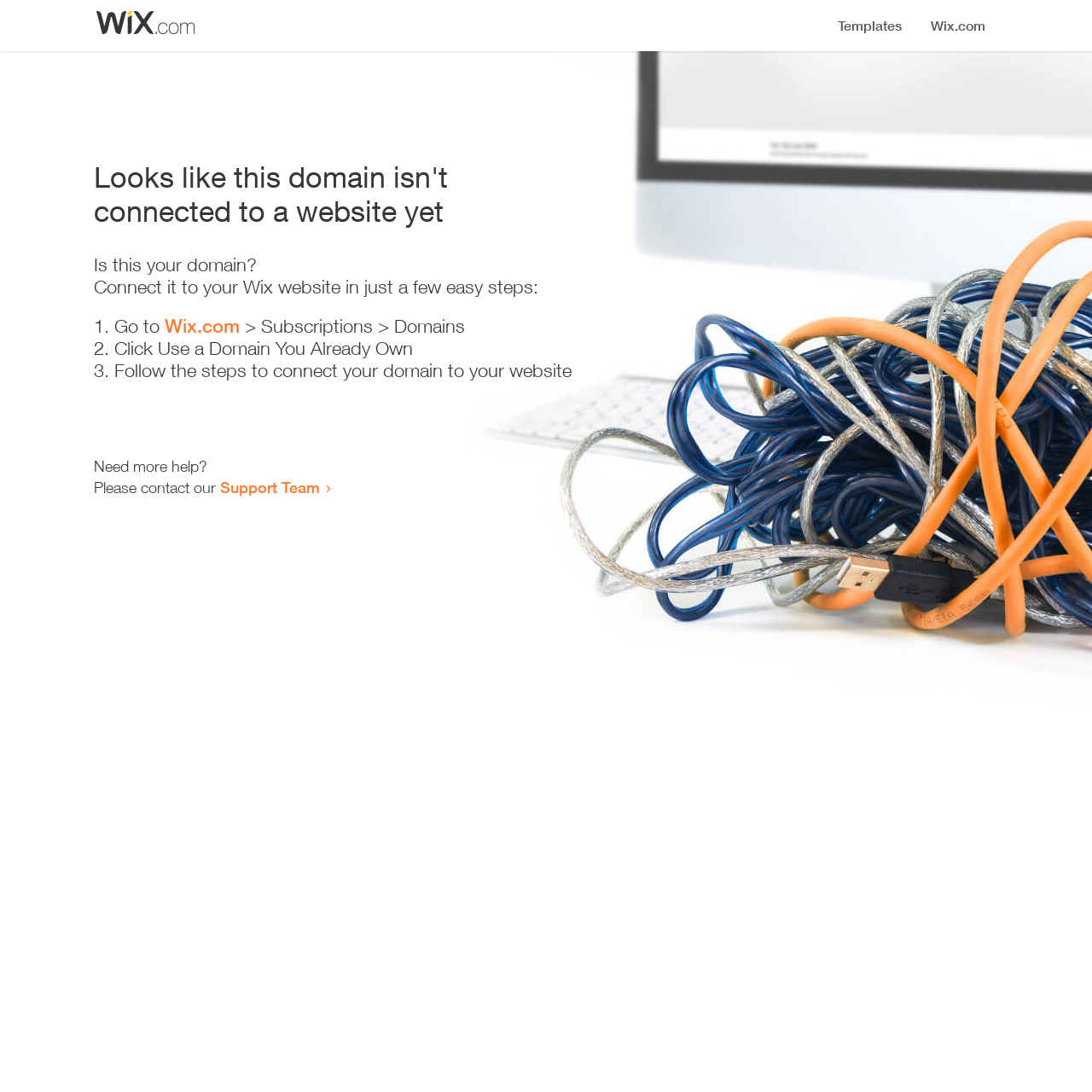How many steps are required to connect the domain?
Please provide a comprehensive answer based on the contents of the image.

The webpage provides a list of steps to connect the domain, and there are three list markers '1.', '2.', and '3.' indicating that three steps are required.